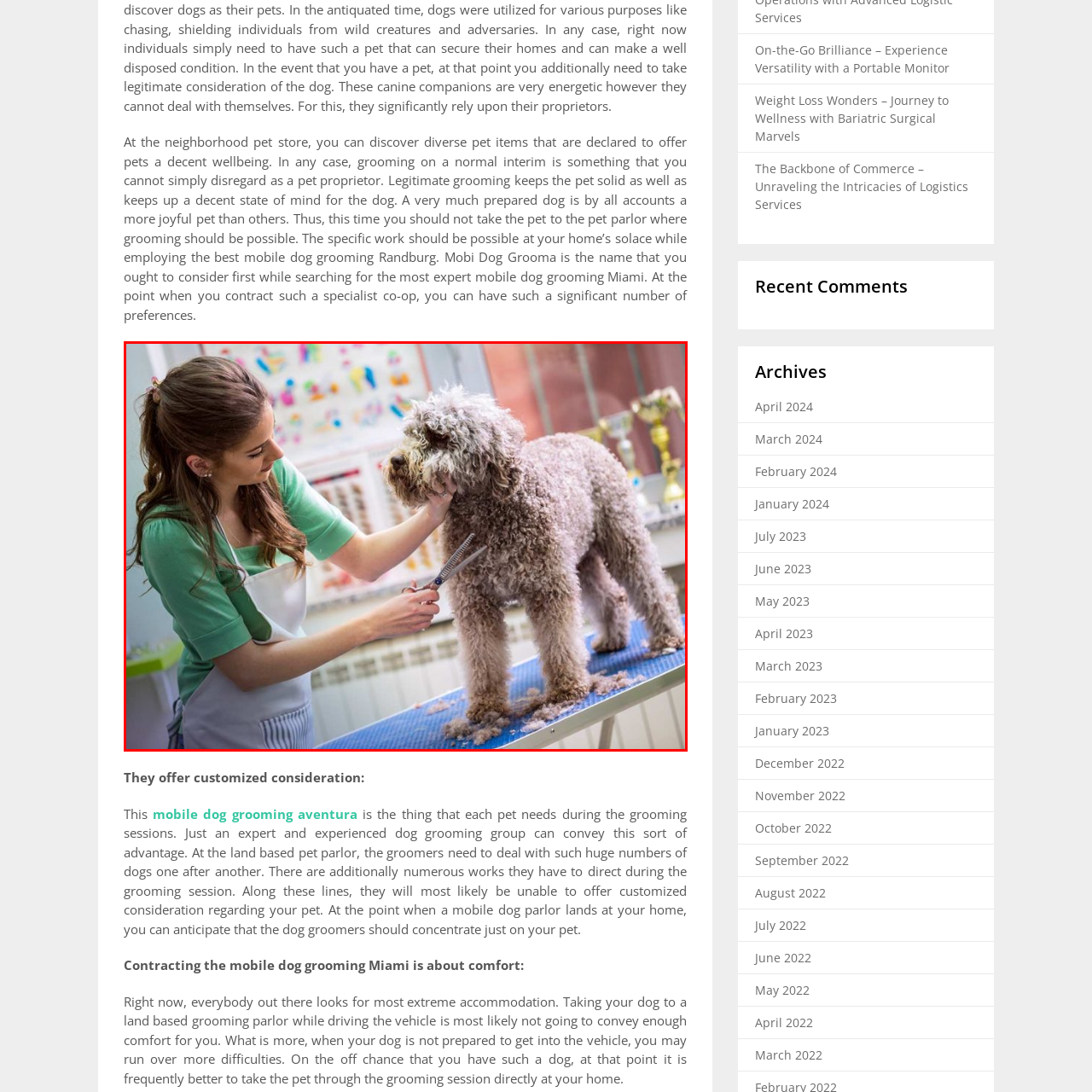Give an elaborate description of the visual elements within the red-outlined box.

In a brightly lit pet grooming salon, a professional groomer focuses intently on a fluffy, curly-coated dog standing on a grooming table. The groomer, wearing a light green top and an apron, gently holds the dog's chin while trimming its fur with scissors. The dog appears calm and comfortable, clearly receiving personalized attention and care. In the background, colorful pet accessories and trophies can be seen on the walls, adding a cheerful ambiance to the grooming environment. This scene captures the essence of mobile dog grooming, showcasing the convenience and expertise available directly at home, ensuring pets receive tailored grooming without the stress of travel.